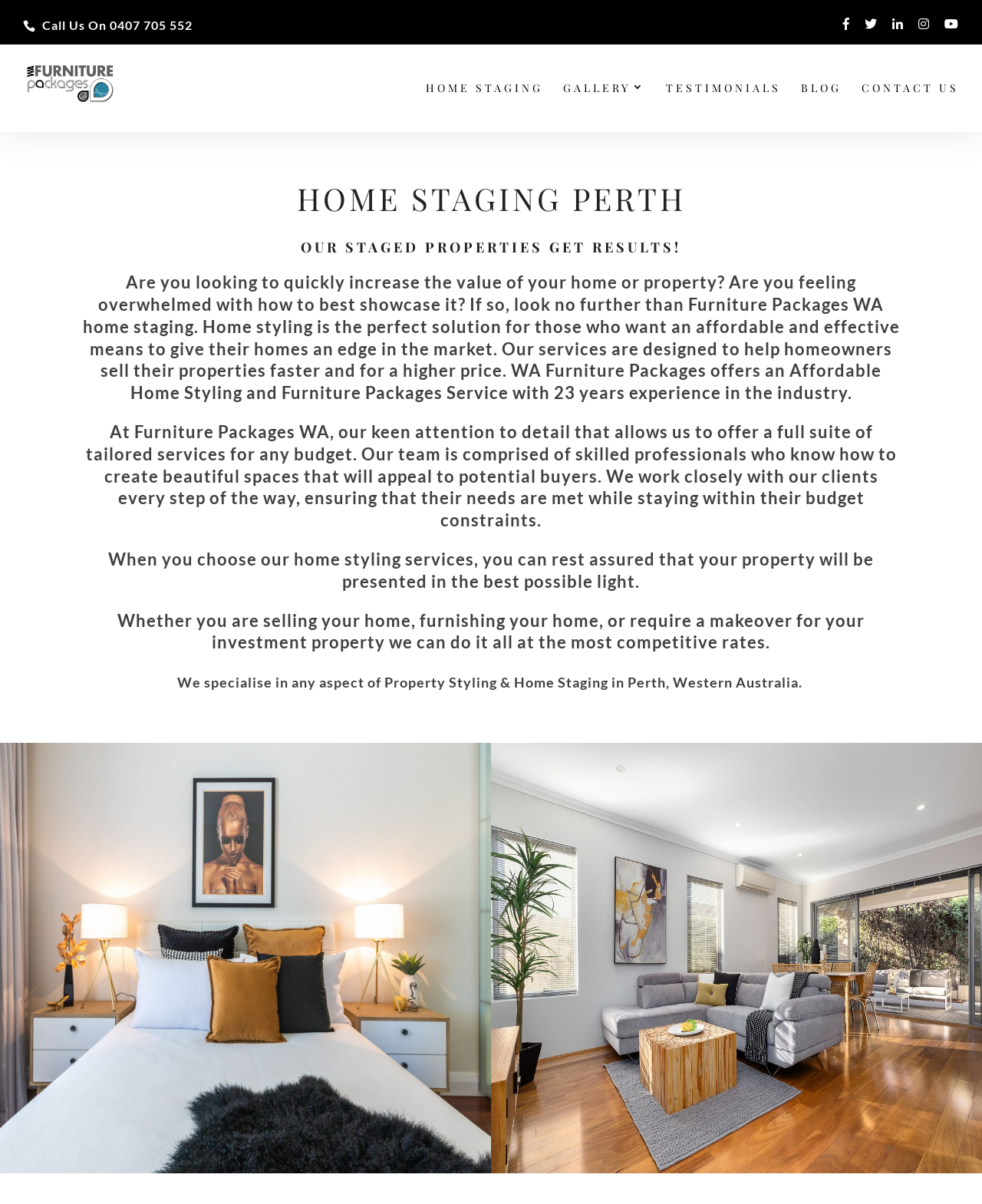What is the main service offered?
Could you answer the question with a detailed and thorough explanation?

I found the main service by looking at the heading elements and the text content of the webpage, which mentions 'Home Staging Perth' and 'Property Styling'.